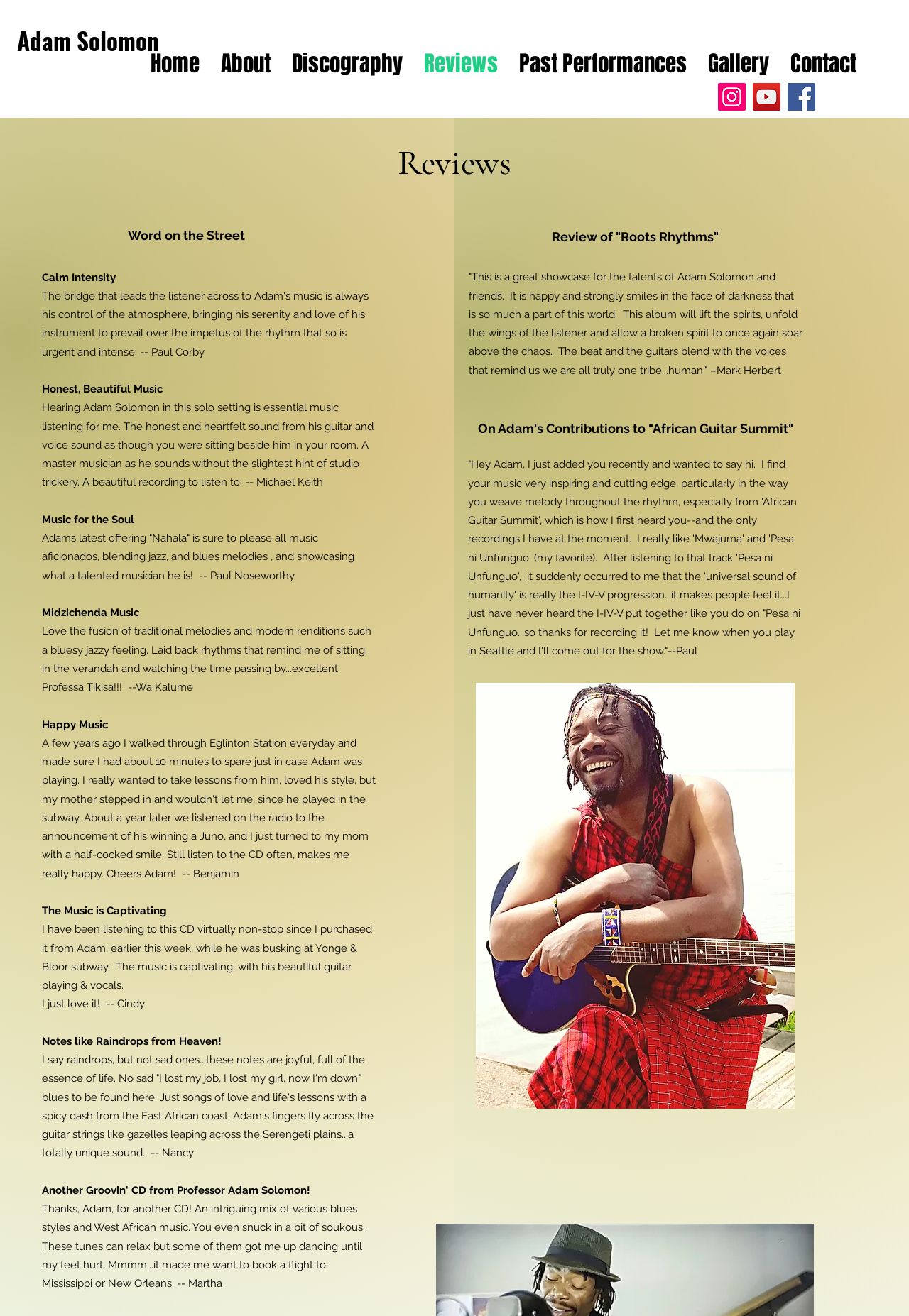Please answer the following question using a single word or phrase: 
What is the main topic of this webpage?

Adam Solomon's music reviews